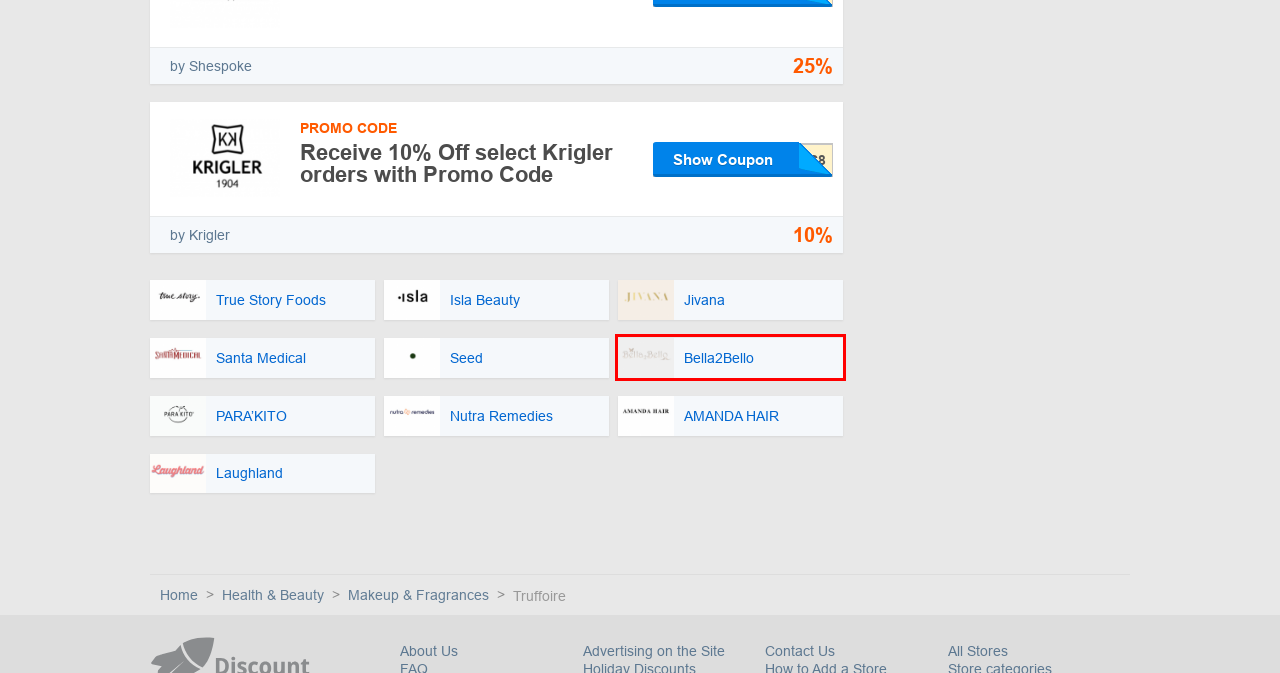Given a webpage screenshot with a red bounding box around a particular element, identify the best description of the new webpage that will appear after clicking on the element inside the red bounding box. Here are the candidates:
A. Nutra Remedies Promo Codes - 20% OFF in June 2024
B. True Story Foods Promo Codes - Up to 15% OFF in June 2024
C. Isla Beauty Promo Codes - 20% OFF in June 2024
D. Bella2Bello Promo Codes - 60% OFF in June 2024
E. Laughland Promo Codes - 25% OFF in June 2024
F. Contact us | DiscountReactor
G. Jivana Promo Codes - 20% OFF Coupon in June 2024
H. Health & Beauty Coupons & Promo Codes 2024 - DiscountReactor

D